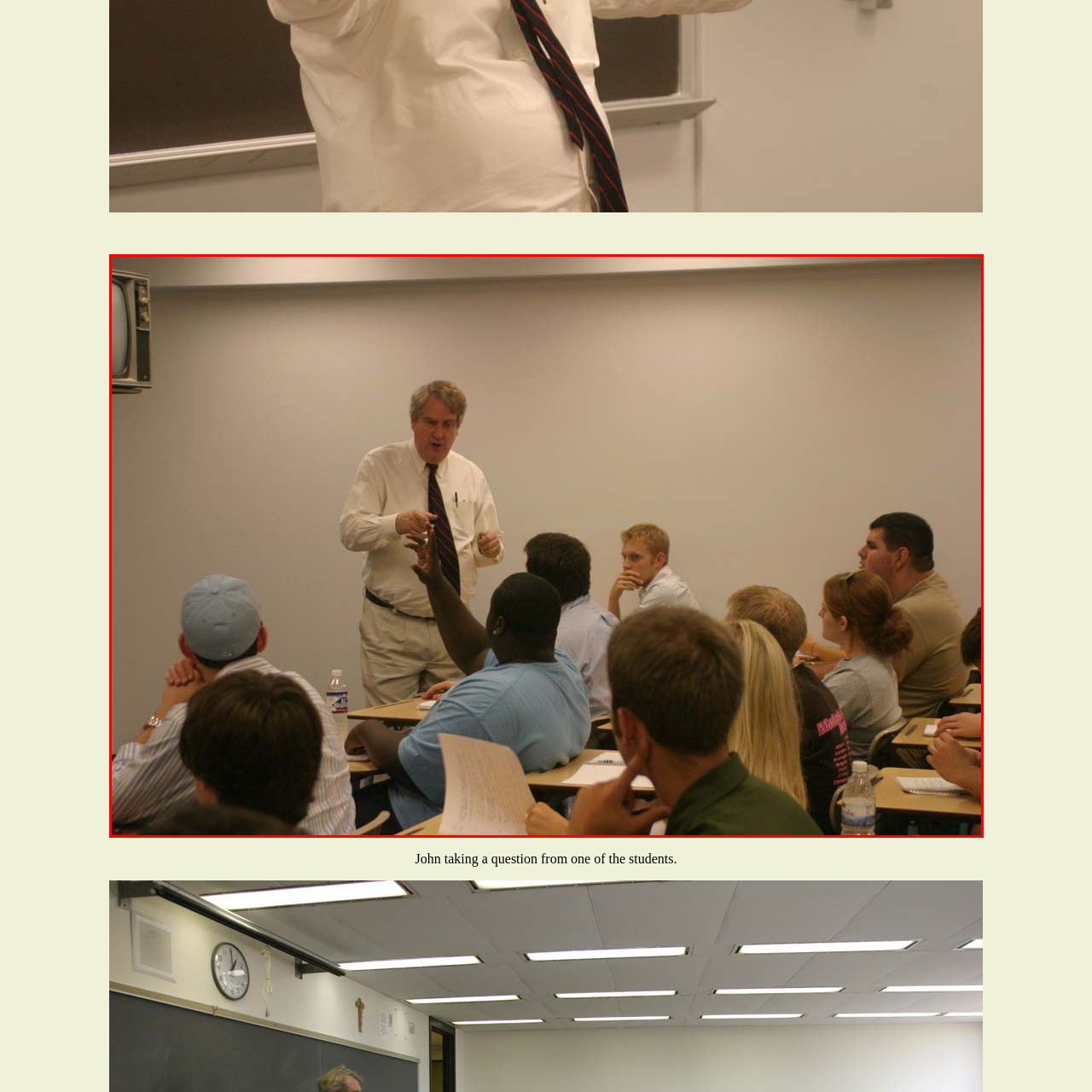Describe in detail the visual elements within the red-lined box.

In a classroom setting, a professor energetically engages with a group of attentive students. The instructor, dressed in a white shirt and tie, stands at the front, holding something in his hand as he addresses the class. A student from the audience raises their hand, eager to ask a question. The room is filled with a diverse group of students, some taking notes, while others watch intently. The environment is focused and interactive, highlighting the dynamic nature of learning and participation in an academic setting. A vintage television set can be seen in the background, adding a touch of nostalgia to the modern classroom.